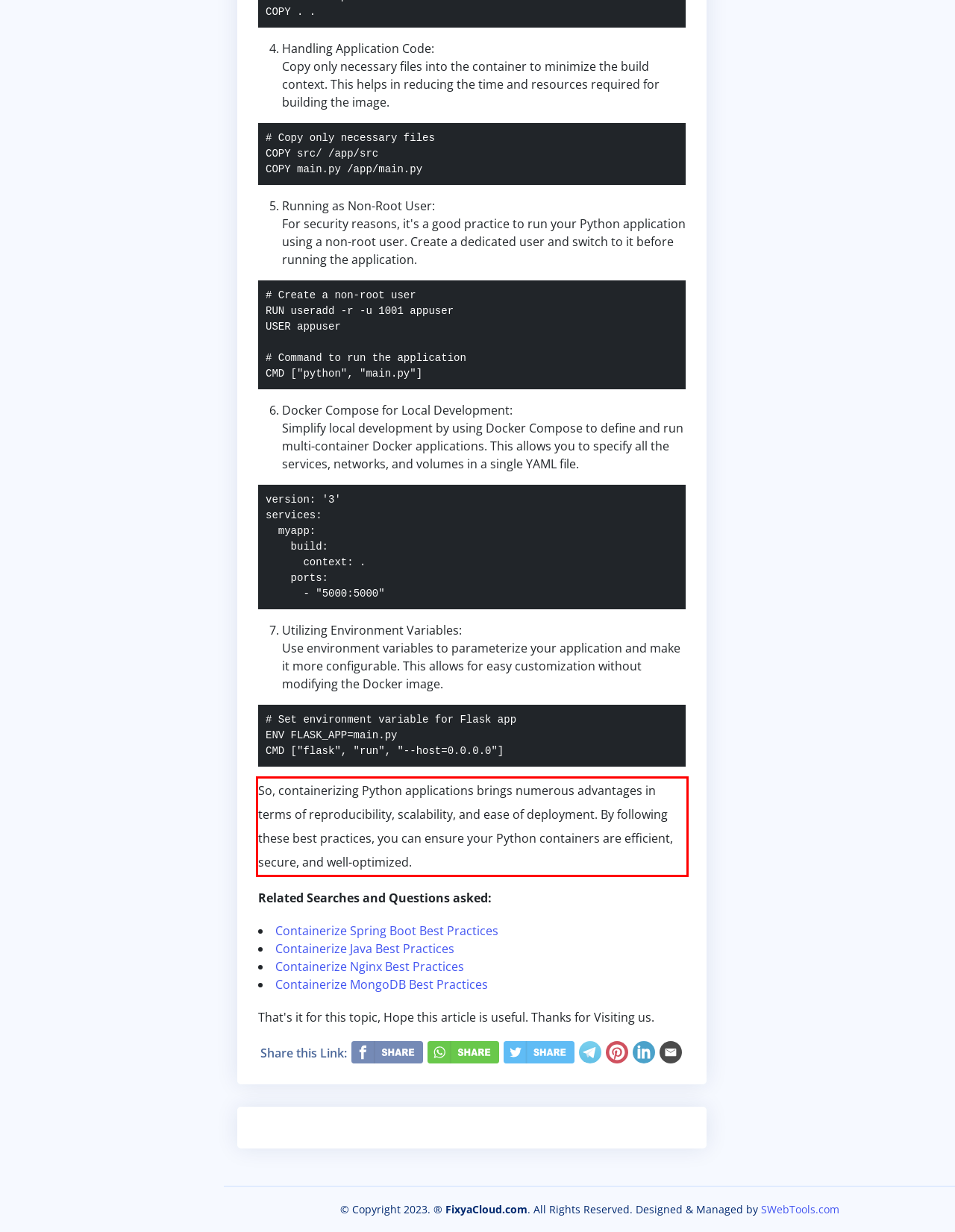Using the provided screenshot of a webpage, recognize the text inside the red rectangle bounding box by performing OCR.

So, containerizing Python applications brings numerous advantages in terms of reproducibility, scalability, and ease of deployment. By following these best practices, you can ensure your Python containers are efficient, secure, and well-optimized.